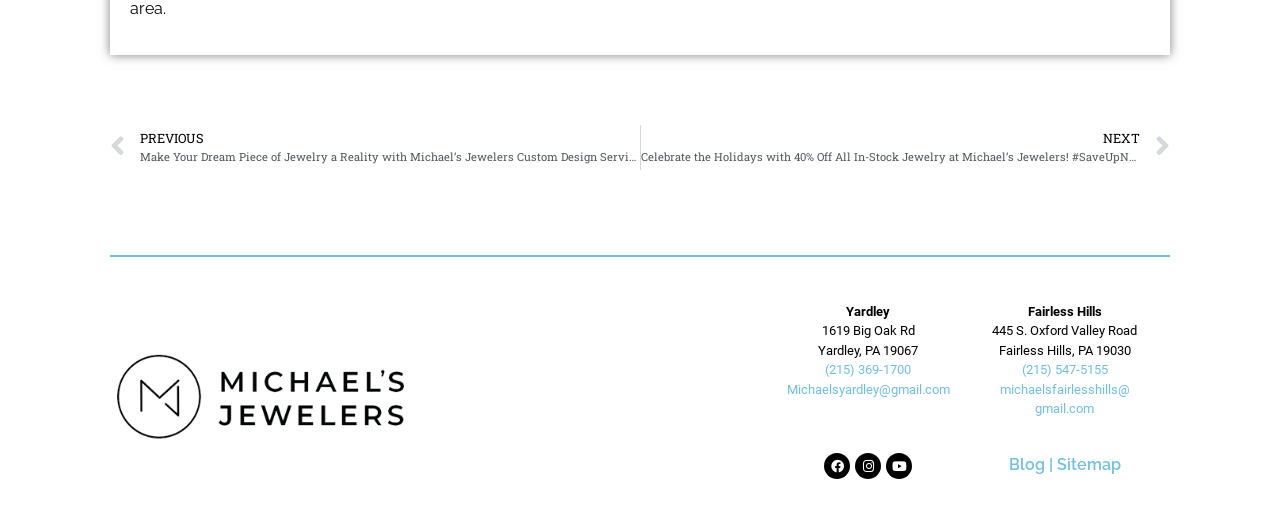Please identify the bounding box coordinates of the element that needs to be clicked to execute the following command: "Visit Michael's Jewelers custom design services". Provide the bounding box using four float numbers between 0 and 1, formatted as [left, top, right, bottom].

[0.086, 0.244, 0.5, 0.332]